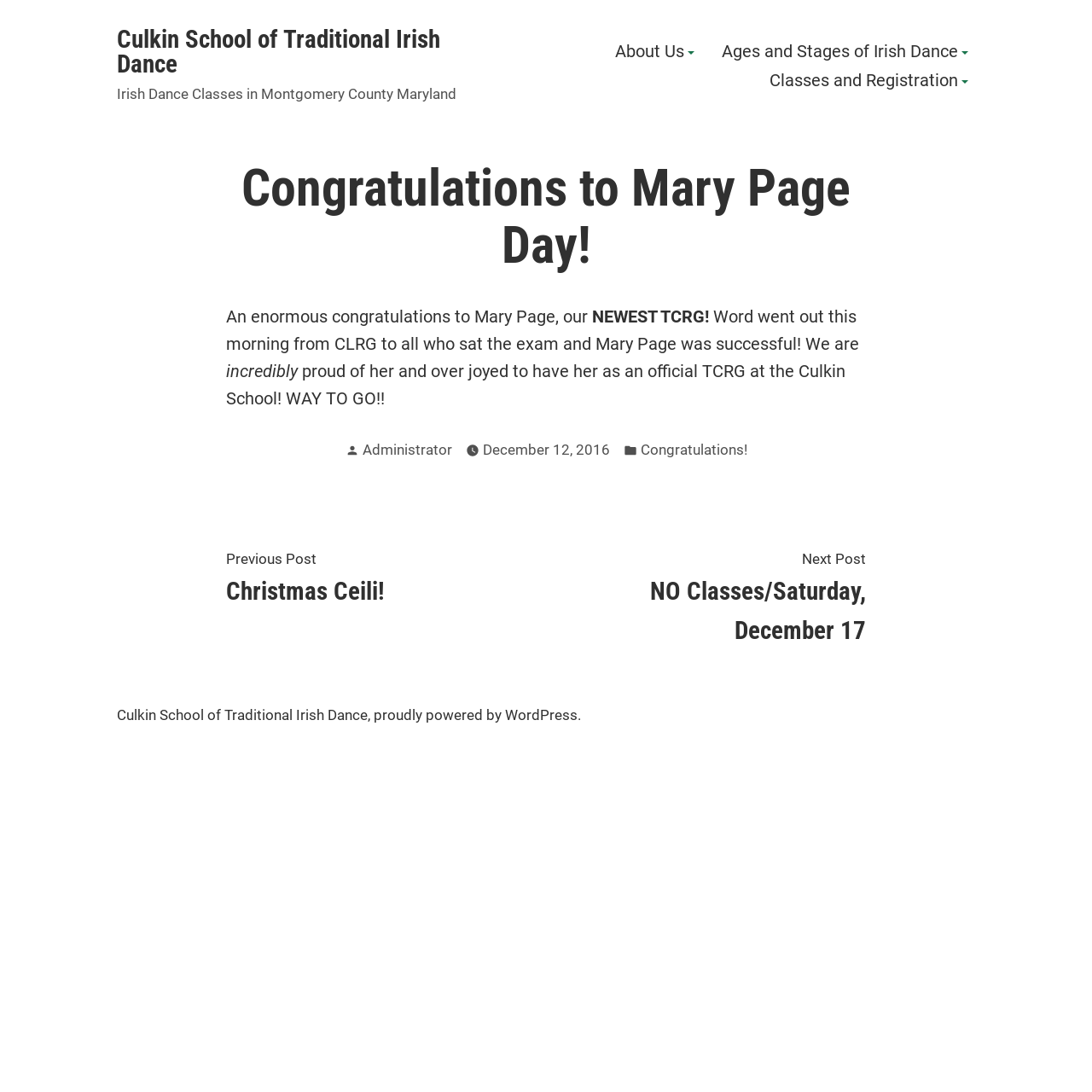Pinpoint the bounding box coordinates of the clickable area needed to execute the instruction: "Read the post by Administrator". The coordinates should be specified as four float numbers between 0 and 1, i.e., [left, top, right, bottom].

[0.332, 0.405, 0.414, 0.419]